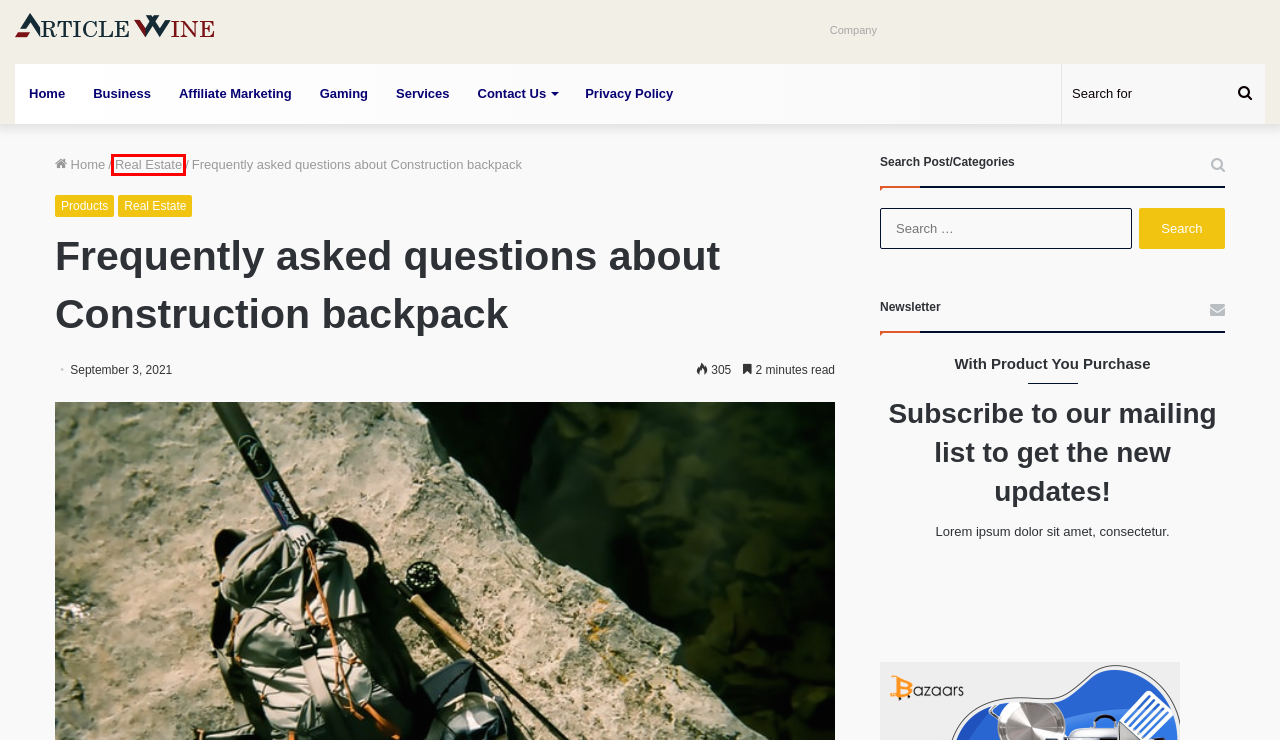You are given a webpage screenshot where a red bounding box highlights an element. Determine the most fitting webpage description for the new page that loads after clicking the element within the red bounding box. Here are the candidates:
A. Real Estate Archives - Article Wine
B. Affiliate Marketing Archives - Article Wine
C. Gaziantep Escort - Escort Gaziantep - Yeni Escort
D. Ankara escort, Ankara escort bayan, Escort Kızlar
E. Business Archives - Article Wine
F. Privacy Policy - Article Wine
G. Products Archives - Article Wine
H. Services Archives - Article Wine

A